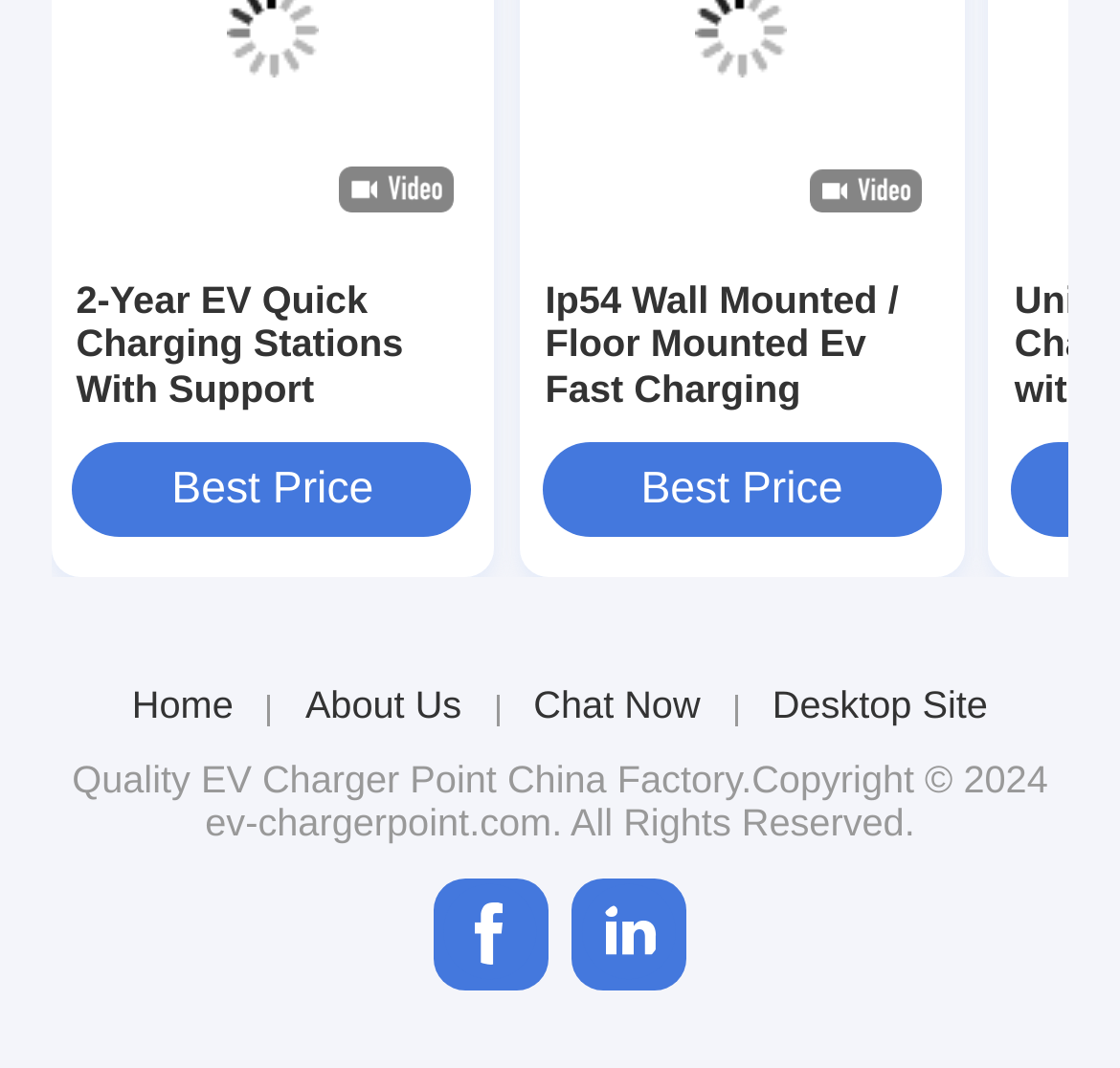Pinpoint the bounding box coordinates of the clickable area needed to execute the instruction: "Explore Ip54 Wall Mounted / Floor Mounted Ev Fast Charging Stations With Remote Control". The coordinates should be specified as four float numbers between 0 and 1, i.e., [left, top, right, bottom].

[0.487, 0.26, 0.838, 0.468]